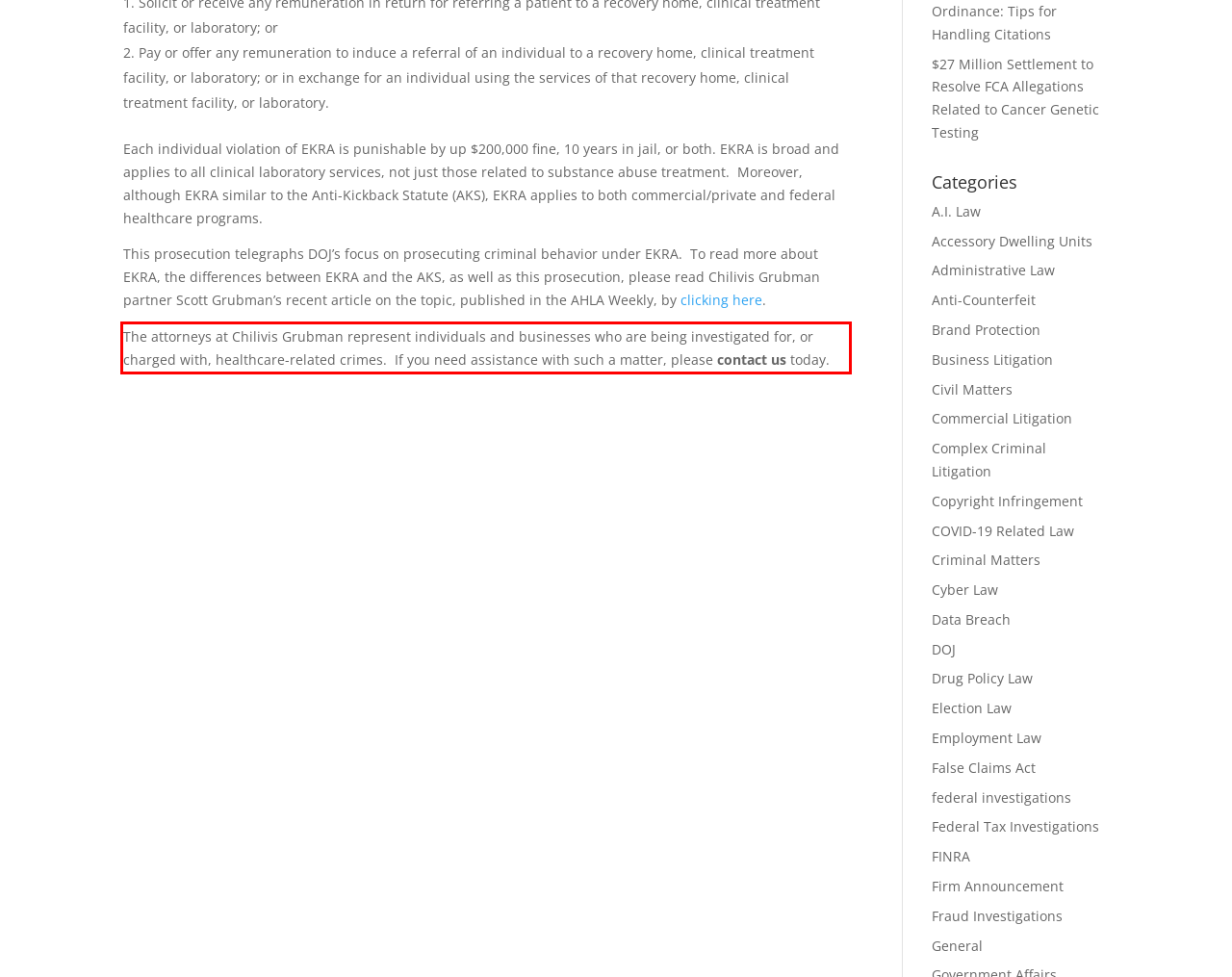Observe the screenshot of the webpage, locate the red bounding box, and extract the text content within it.

The attorneys at Chilivis Grubman represent individuals and businesses who are being investigated for, or charged with, healthcare-related crimes. If you need assistance with such a matter, please contact us today.